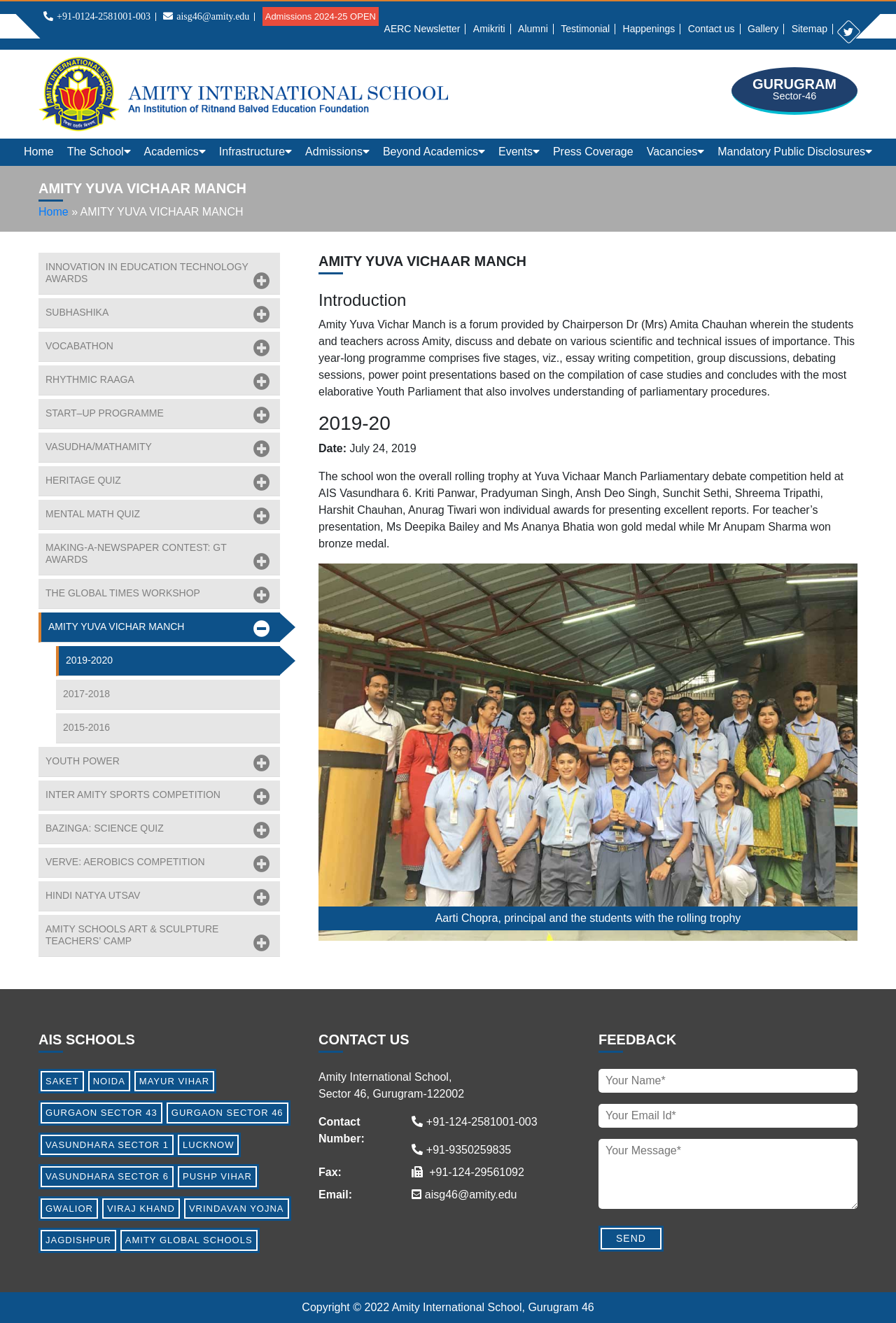Provide your answer in one word or a succinct phrase for the question: 
What is the purpose of Amity Yuva Vichar Manch?

A forum for students and teachers to discuss scientific and technical issues